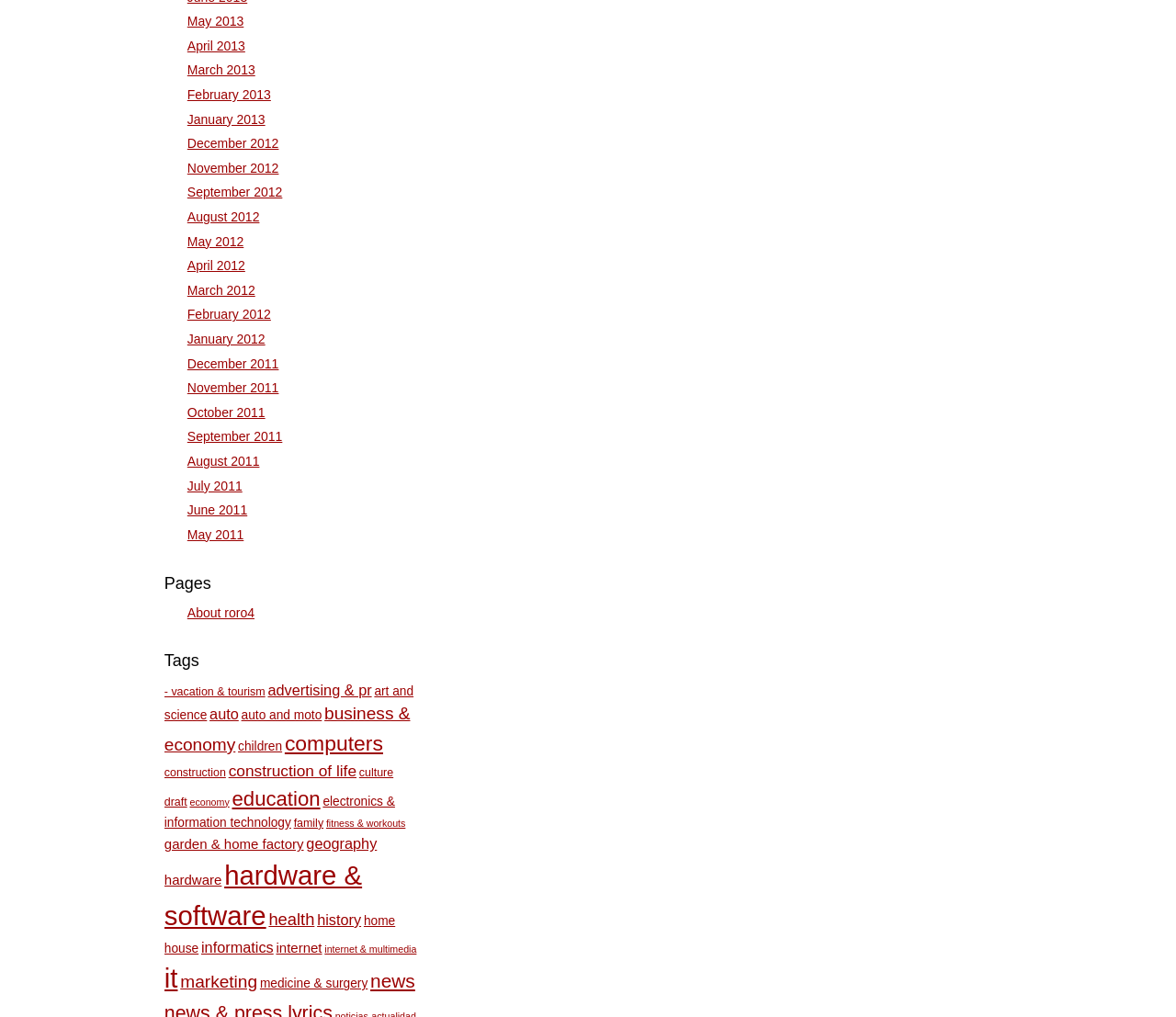What is the category with the fewest items?
Give a comprehensive and detailed explanation for the question.

After reviewing the links under the 'Tags' heading, I found that the category with the fewest items is 'economy' with 5 items, followed by 'fitness & workouts' and 'draft' with 5 items each.